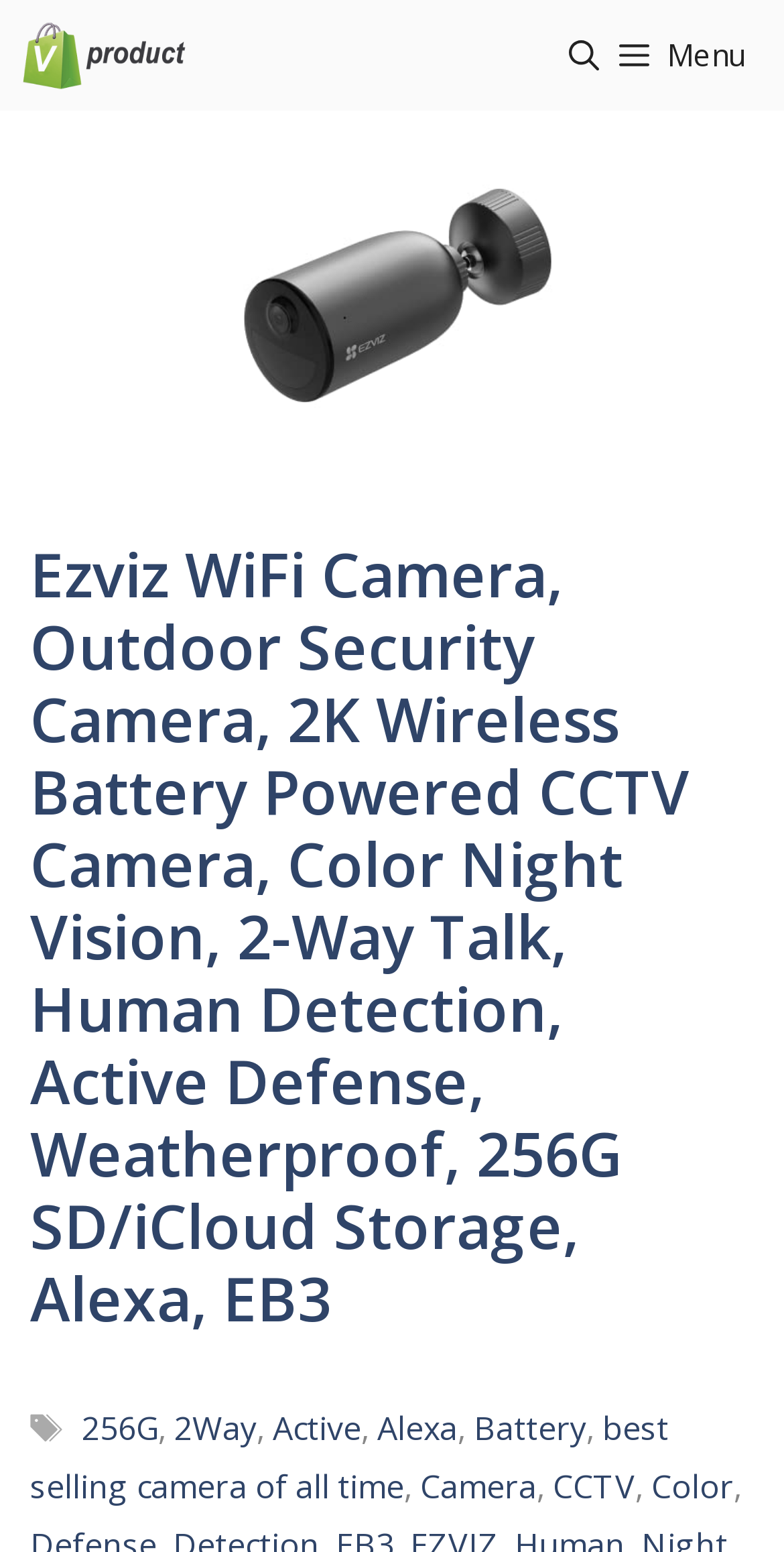Locate the bounding box of the UI element based on this description: "aria-label="Open Search Bar"". Provide four float numbers between 0 and 1 as [left, top, right, bottom].

[0.713, 0.0, 0.777, 0.071]